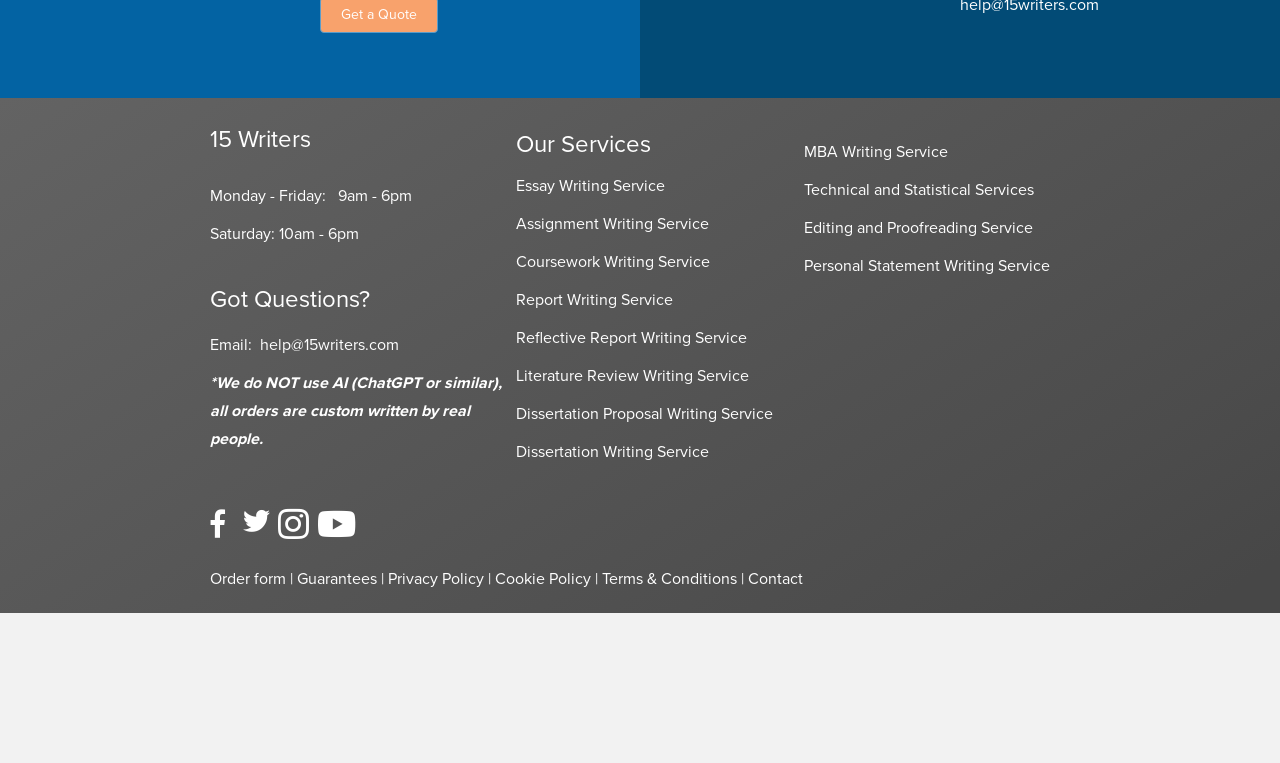Show the bounding box coordinates of the region that should be clicked to follow the instruction: "Click Order form."

[0.164, 0.745, 0.223, 0.771]